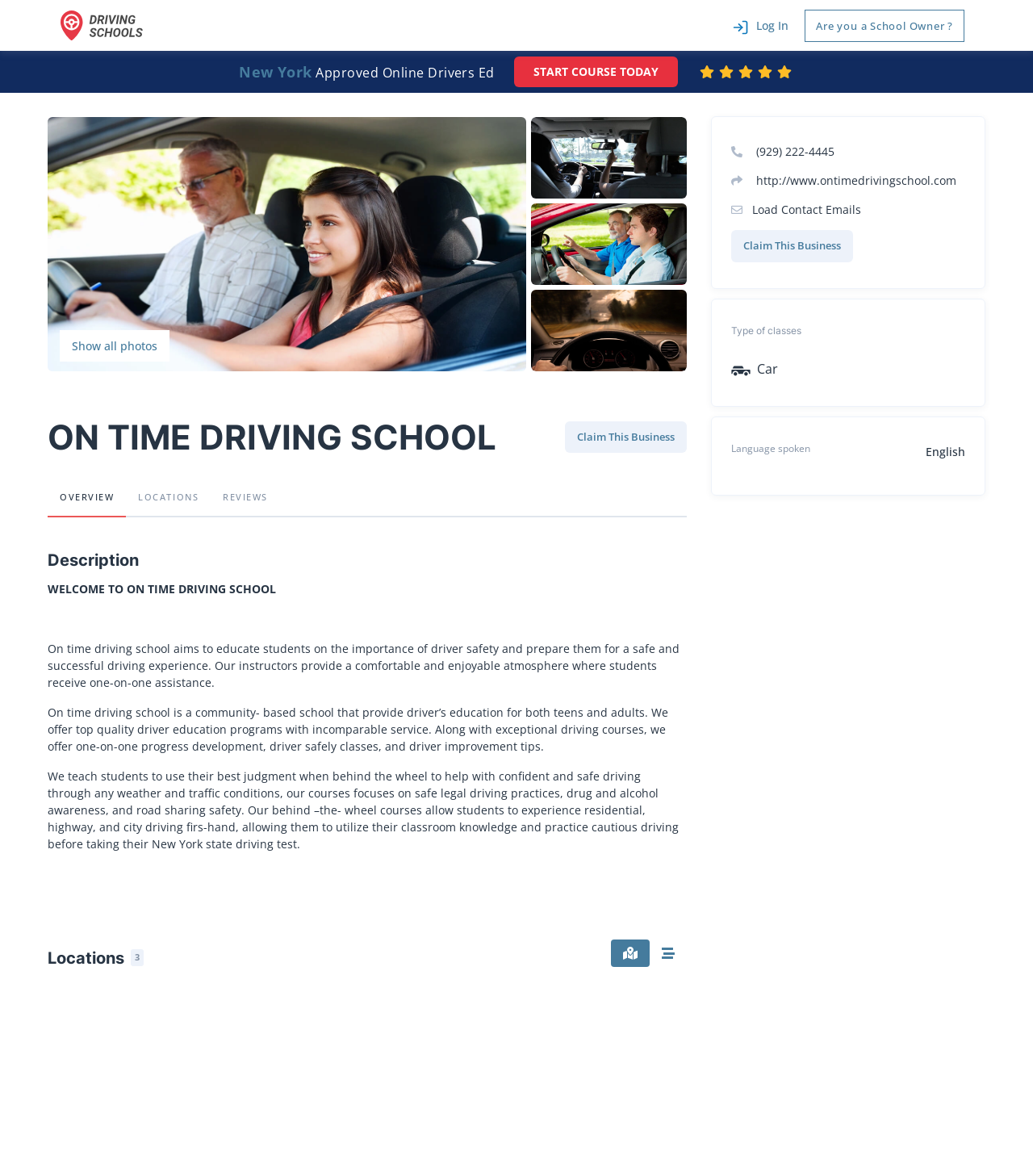Can you specify the bounding box coordinates for the region that should be clicked to fulfill this instruction: "Click the 'START COURSE TODAY' link".

[0.498, 0.048, 0.656, 0.074]